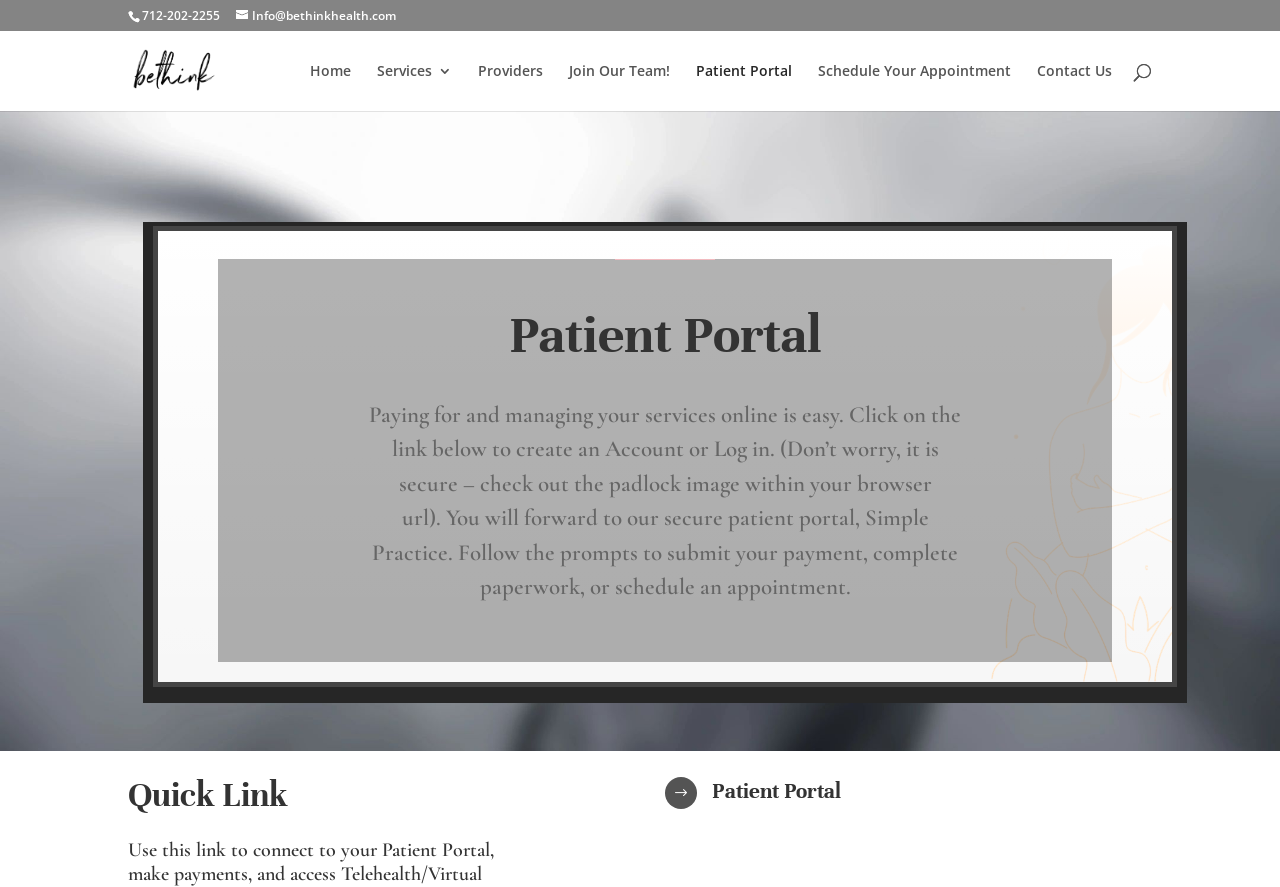What is the name of the secure patient portal?
Utilize the image to construct a detailed and well-explained answer.

I read the static text elements below the 'Patient Portal' heading, which mentioned that the patient portal is secure and that it is provided by Simple Practice.